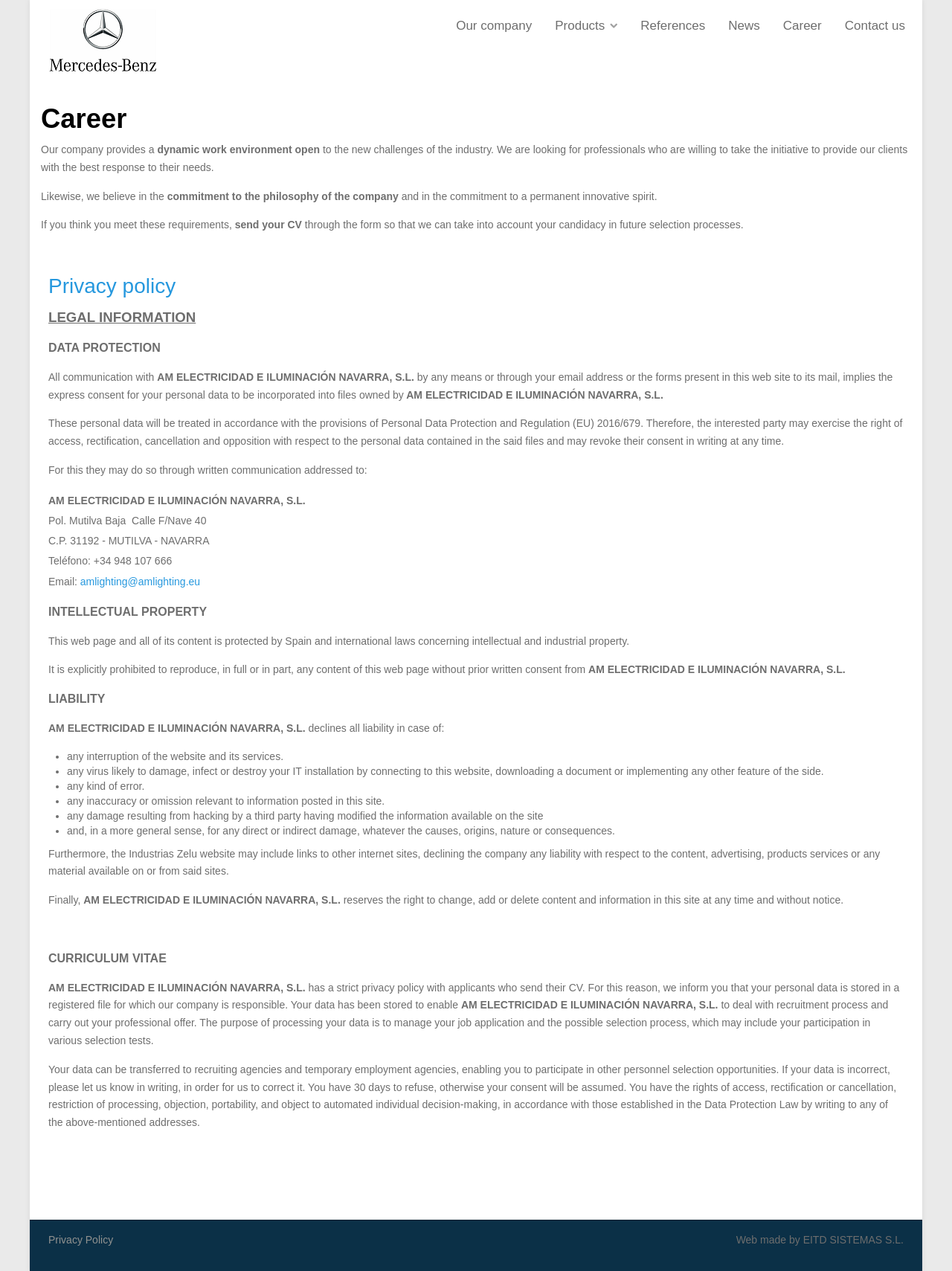Please specify the bounding box coordinates of the clickable section necessary to execute the following command: "Click on 'amlighting@amlighting.eu'".

[0.084, 0.453, 0.21, 0.462]